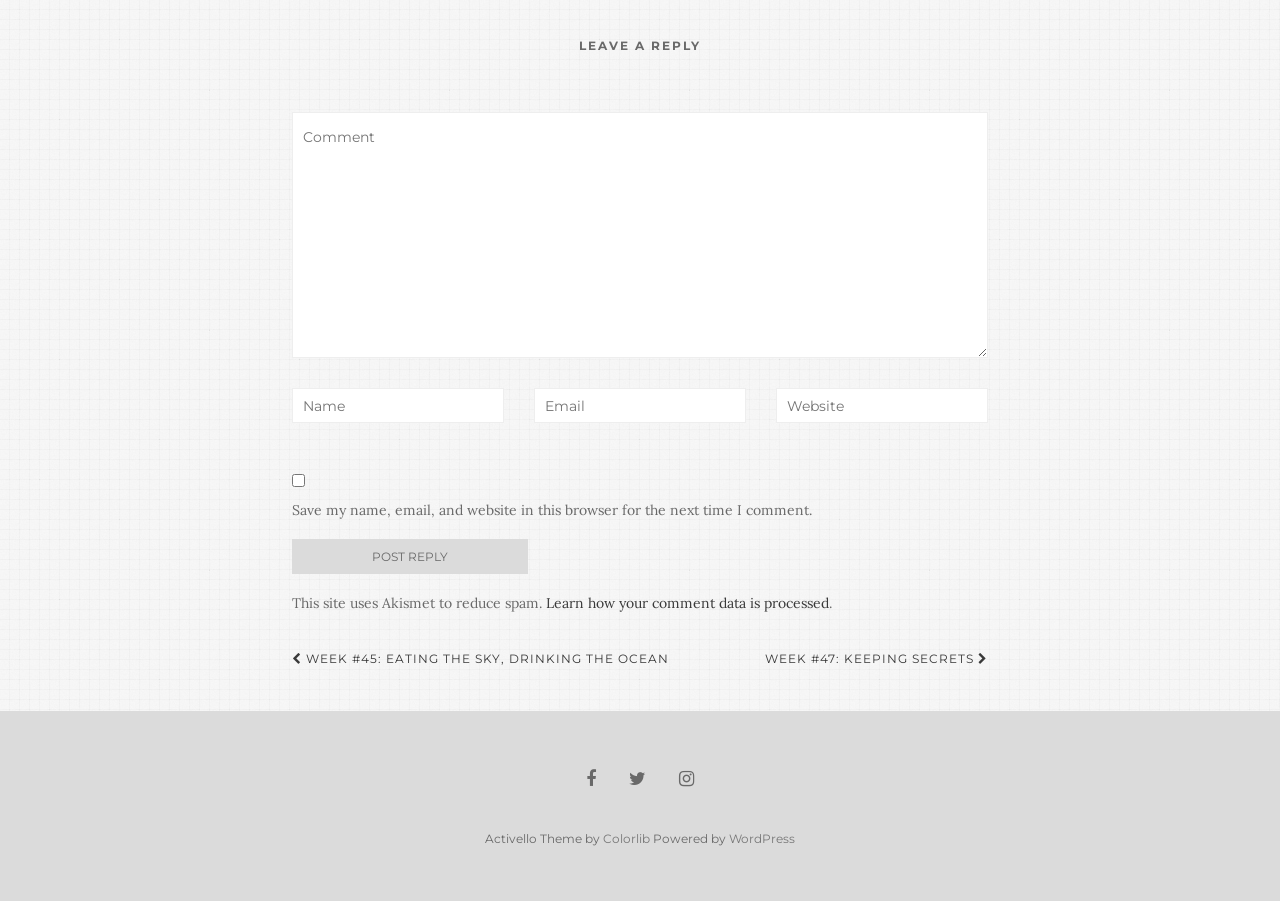Predict the bounding box coordinates of the area that should be clicked to accomplish the following instruction: "Learn how your comment data is processed". The bounding box coordinates should consist of four float numbers between 0 and 1, i.e., [left, top, right, bottom].

[0.426, 0.66, 0.647, 0.68]